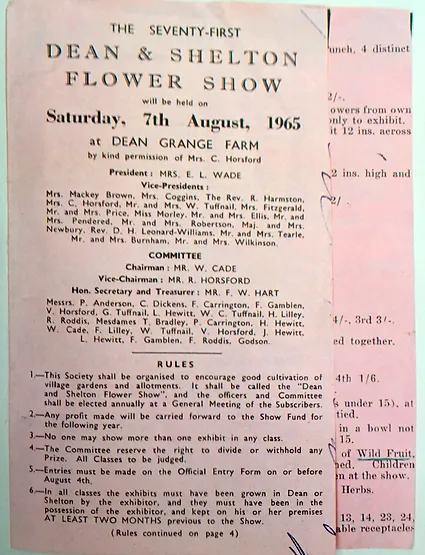Describe all the aspects of the image extensively.

The image showcases the program for the "Seventy-First Dean & Shelton Flower Show," held on Saturday, August 7, 1965, at Dean Grange Farm. It features details about the event's leadership, committee members, and the rules of participation. Notably, it lists Mrs. E.L. Wade as the president and provides a comprehensive outline of the exhibit regulations and overarching goals of the flower show, emphasizing community involvement and cultivation practices. The document also lists various officers and committee members responsible for organizing the show, reflecting the collaborative nature of this local event. The design is simple yet informative, indicative of the time period, and captures the spirit of community events in mid-20th century England.